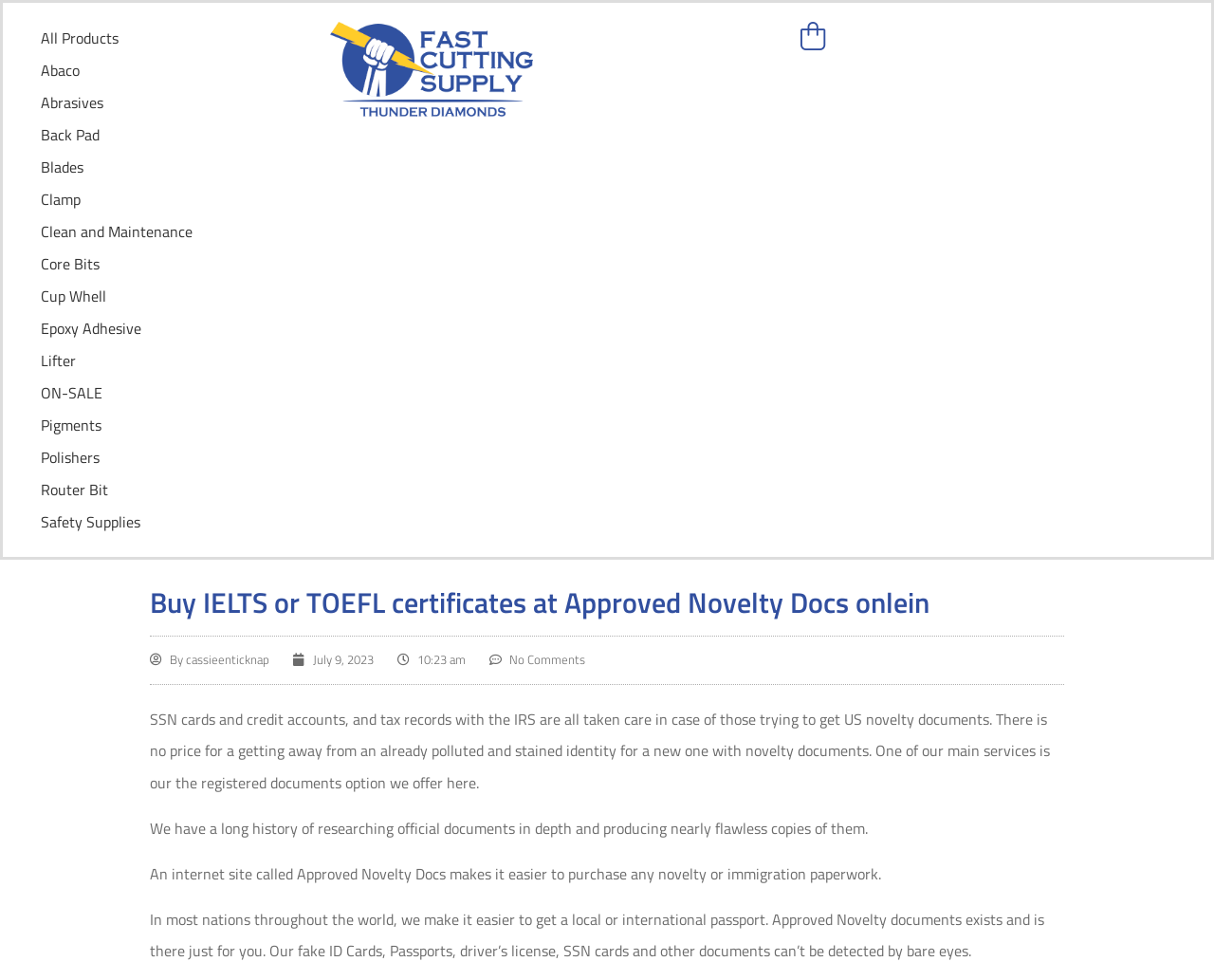Please specify the bounding box coordinates for the clickable region that will help you carry out the instruction: "Click on All Products".

[0.034, 0.027, 0.098, 0.05]